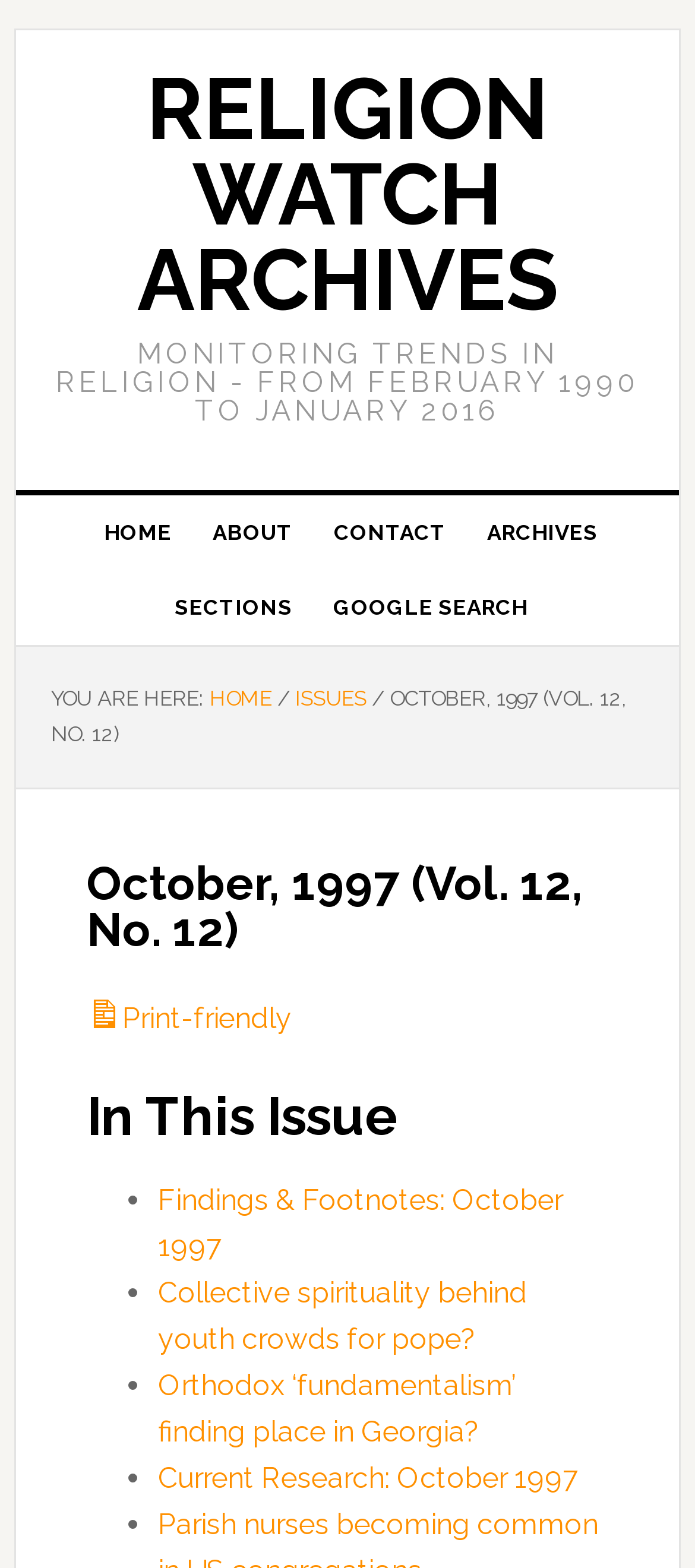Point out the bounding box coordinates of the section to click in order to follow this instruction: "go to home page".

[0.119, 0.316, 0.278, 0.364]